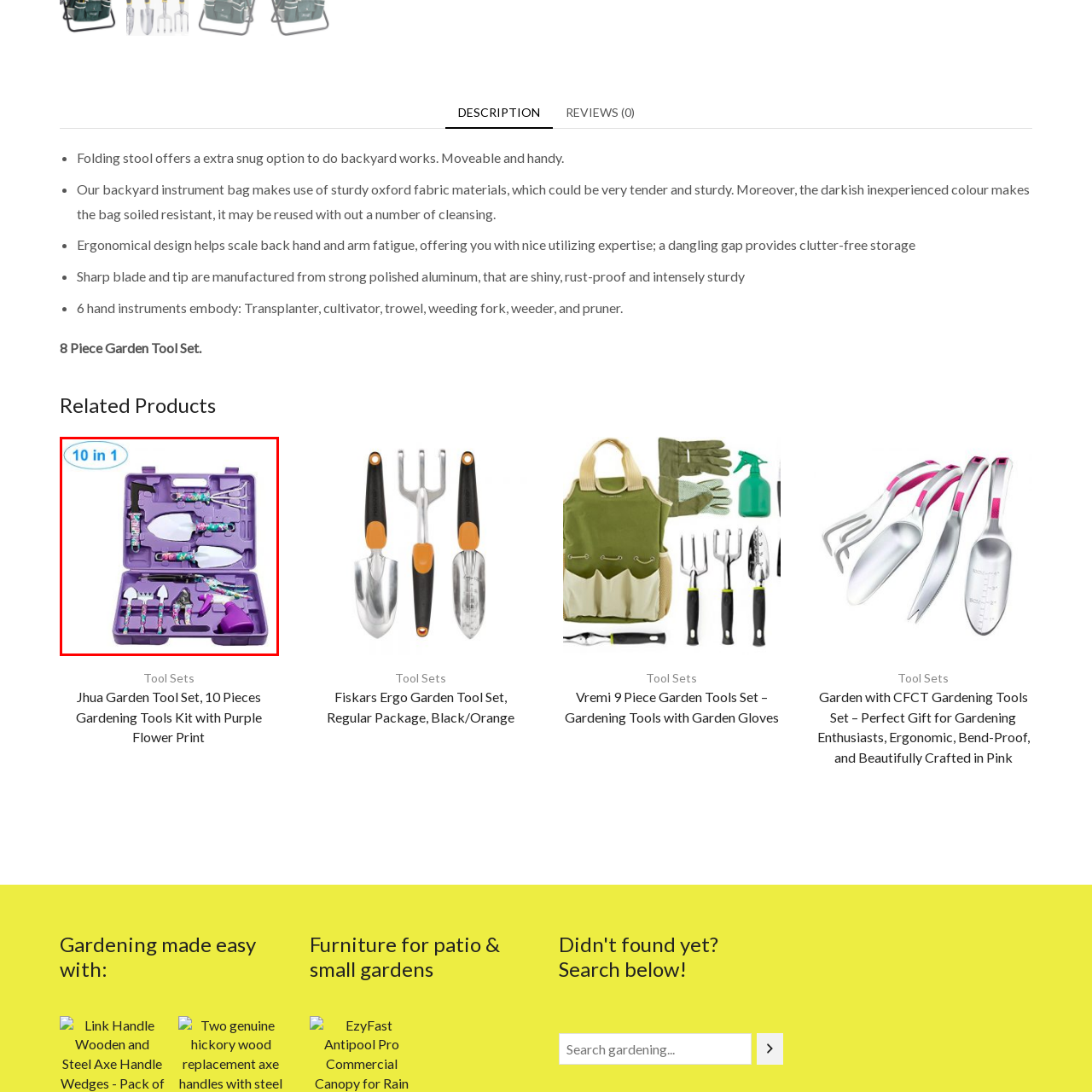What type of handles do the tools feature?
Examine the image outlined by the red bounding box and answer the question with as much detail as possible.

According to the caption, the tools in the set feature ergonomically designed handles, which are intended to provide a comfortable grip during gardening tasks and promote ease of use.